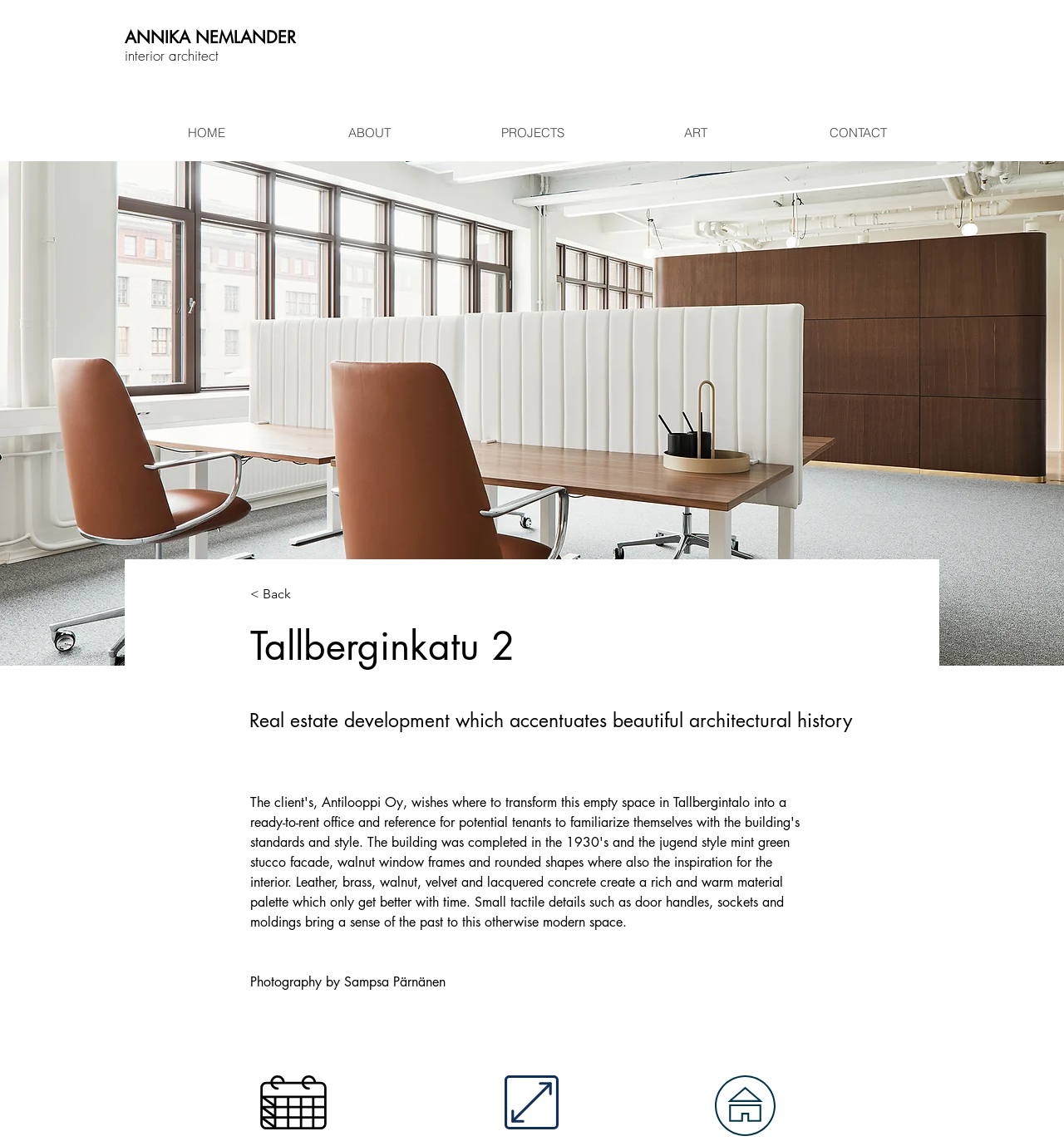Using the element description < Back, predict the bounding box coordinates for the UI element. Provide the coordinates in (top-left x, top-left y, bottom-right x, bottom-right y) format with values ranging from 0 to 1.

[0.235, 0.508, 0.338, 0.529]